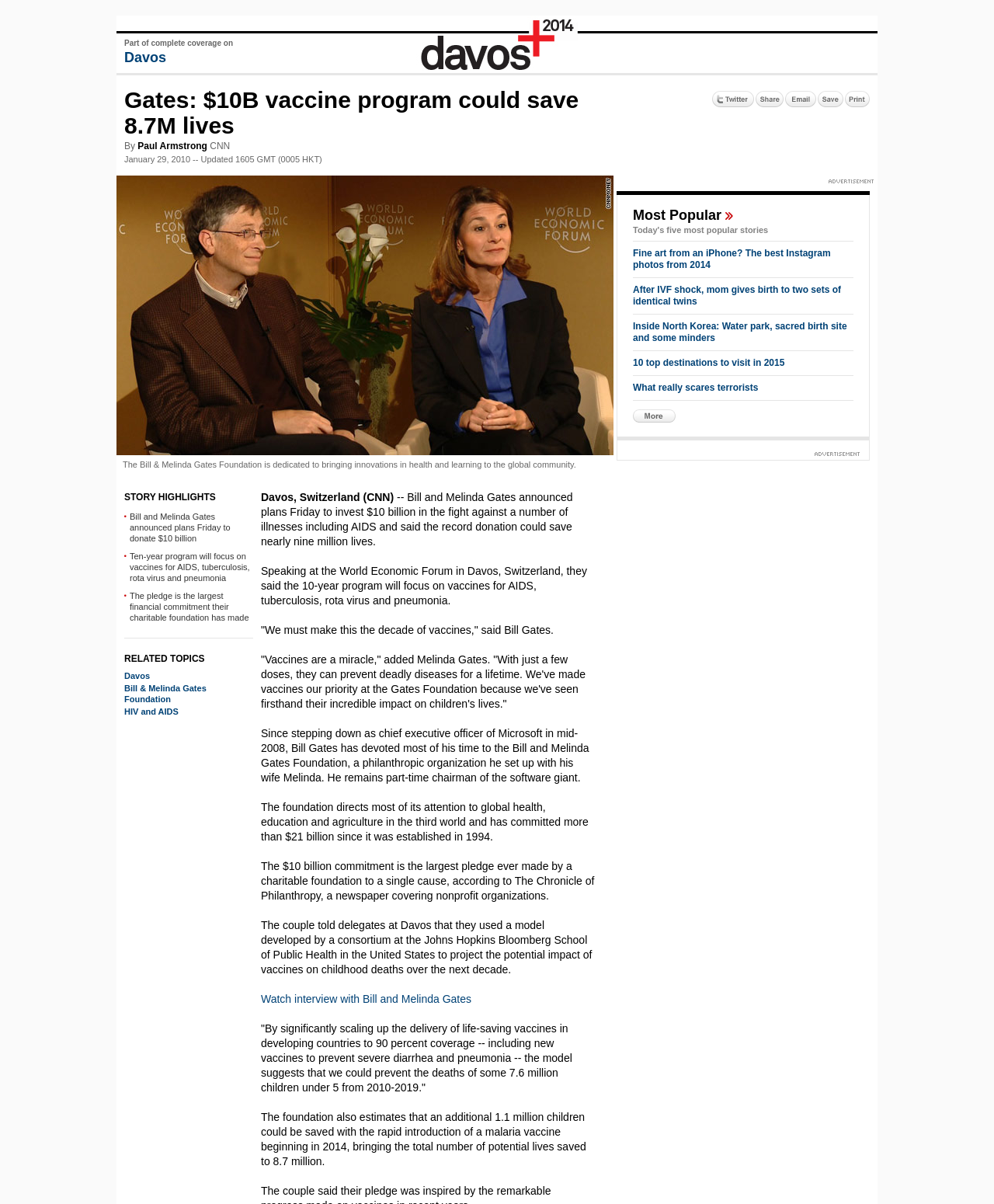Give a detailed account of the webpage's layout and content.

This webpage is an article from CNN.com, titled "Gates: $10B vaccine program could save 8.7M lives". At the top, there is a heading with the title, followed by a static text "Part of complete coverage on" and a link to "Davos". Below this, there are five links with accompanying images, likely representing different news topics.

The main article begins with a heading and a static text "By Paul Armstrong, CNN" followed by the date "January 29, 2010". There is a large image on the right side, which is a logo of the Bill & Melinda Gates Foundation.

The article is divided into several sections. The first section describes the announcement made by Bill and Melinda Gates to invest $10 billion in the fight against various illnesses, including AIDS. The text is accompanied by a static image.

Below this, there are three highlighted points, "STORY HIGHLIGHTS", which summarize the main points of the article. These points are followed by a section titled "RELATED TOPICS", which includes three links to related news topics.

The main article continues, describing the details of the Gates' announcement, including the focus on vaccines for AIDS, tuberculosis, rota virus, and pneumonia. There are several quotes from Bill and Melinda Gates, as well as information about the Bill and Melinda Gates Foundation.

On the right side of the page, there is a section titled "Most Popular", which includes five links to popular news articles, each with a heading and a brief description.